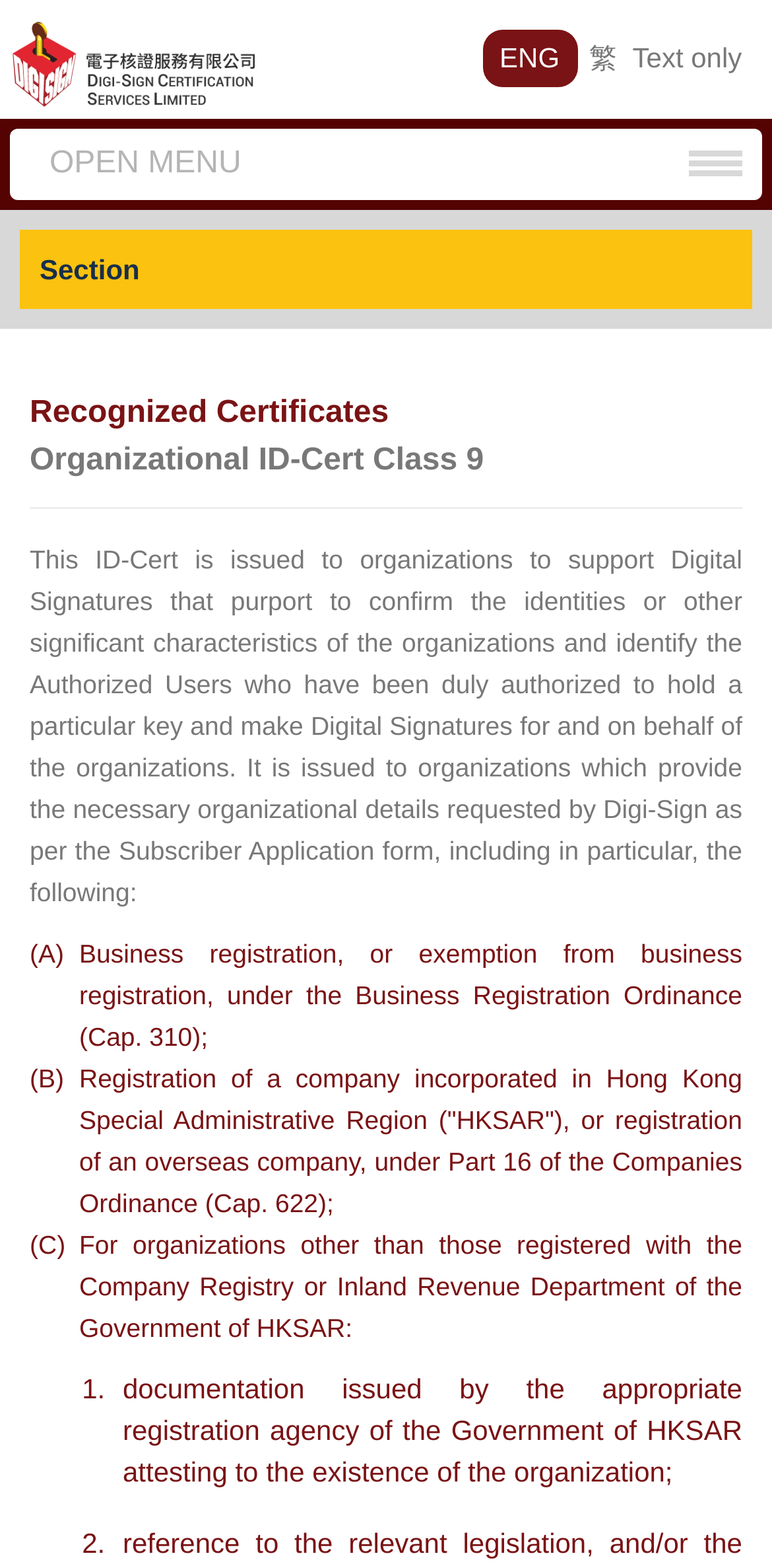What is the language of the webpage?
Using the visual information, respond with a single word or phrase.

English